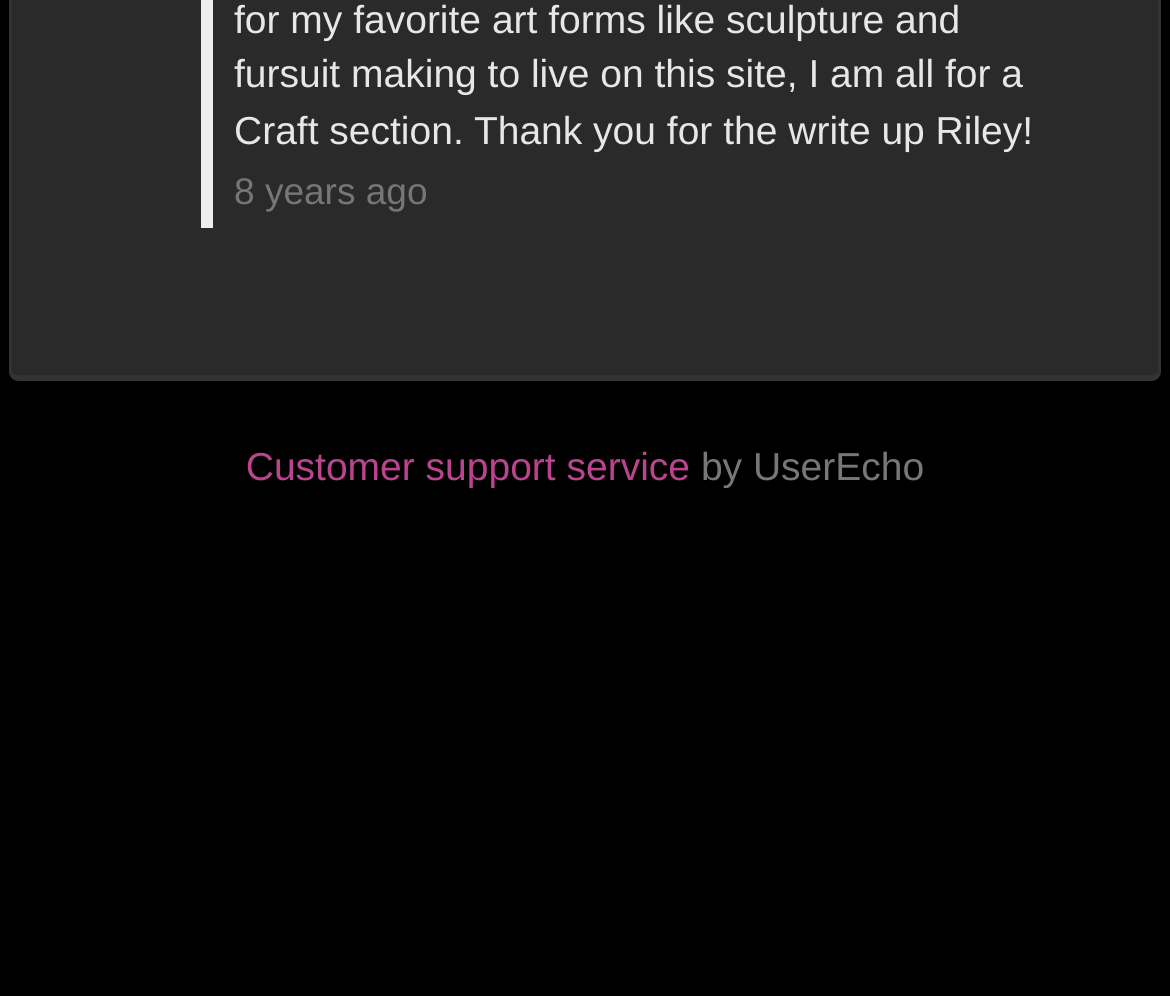Using the provided element description: "8 years ago", determine the bounding box coordinates of the corresponding UI element in the screenshot.

[0.2, 0.172, 0.365, 0.214]